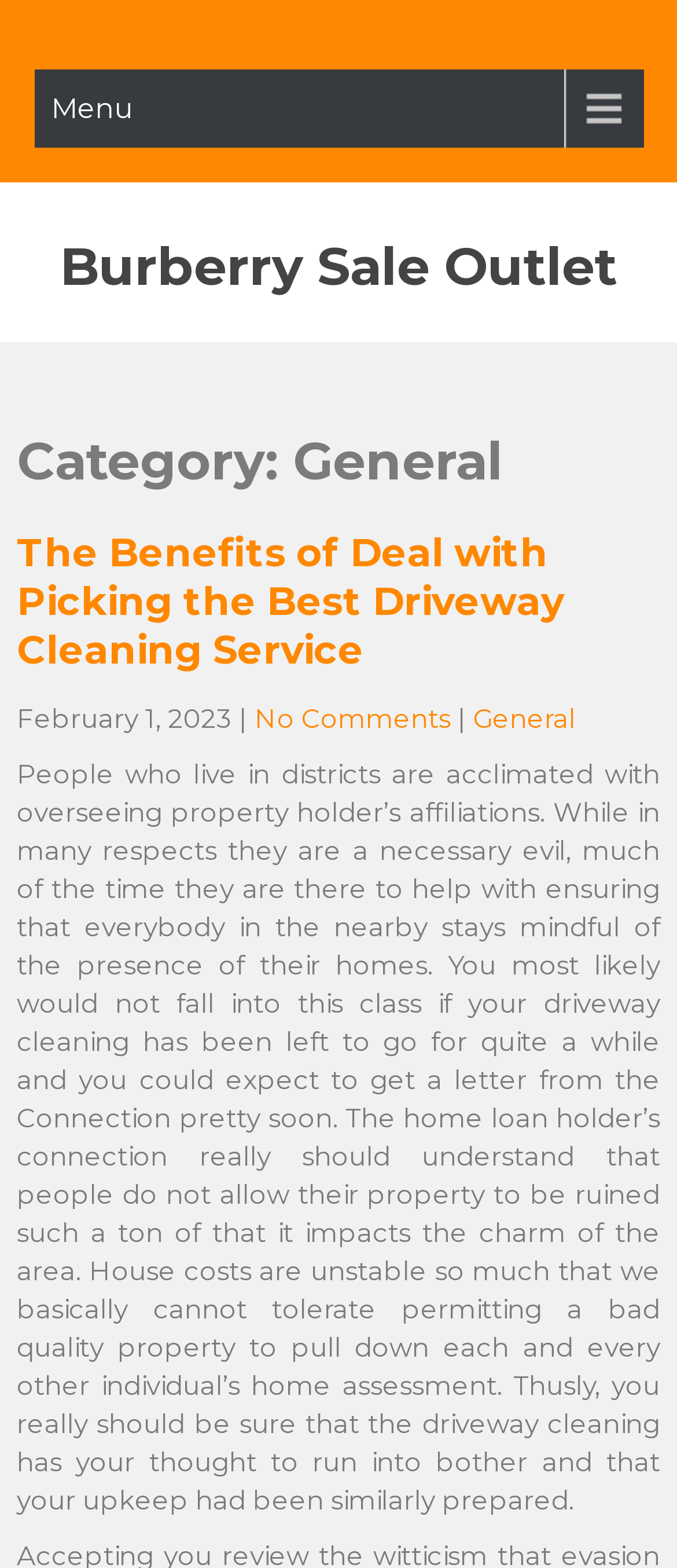Offer a meticulous description of the webpage's structure and content.

The webpage is about Burberry Sale Outlet, with a focus on a specific article. At the top left, there is a "Menu" link. Below it, the title "Burberry Sale Outlet" is displayed prominently, with a link to the same title next to it. 

Underneath the title, there is a heading "Category: General" followed by a section with a heading "The Benefits of Deal with Picking the Best Driveway Cleaning Service". This section contains a link to the article title, a date "February 1, 2023", a separator "|", a link "No Comments", and a link "General" on the right side. 

Below this section, there is a long paragraph of text discussing the importance of driveway cleaning and its impact on property values. The text is quite detailed, mentioning the role of homeowner's associations in maintaining property standards and the consequences of neglecting driveway cleaning.